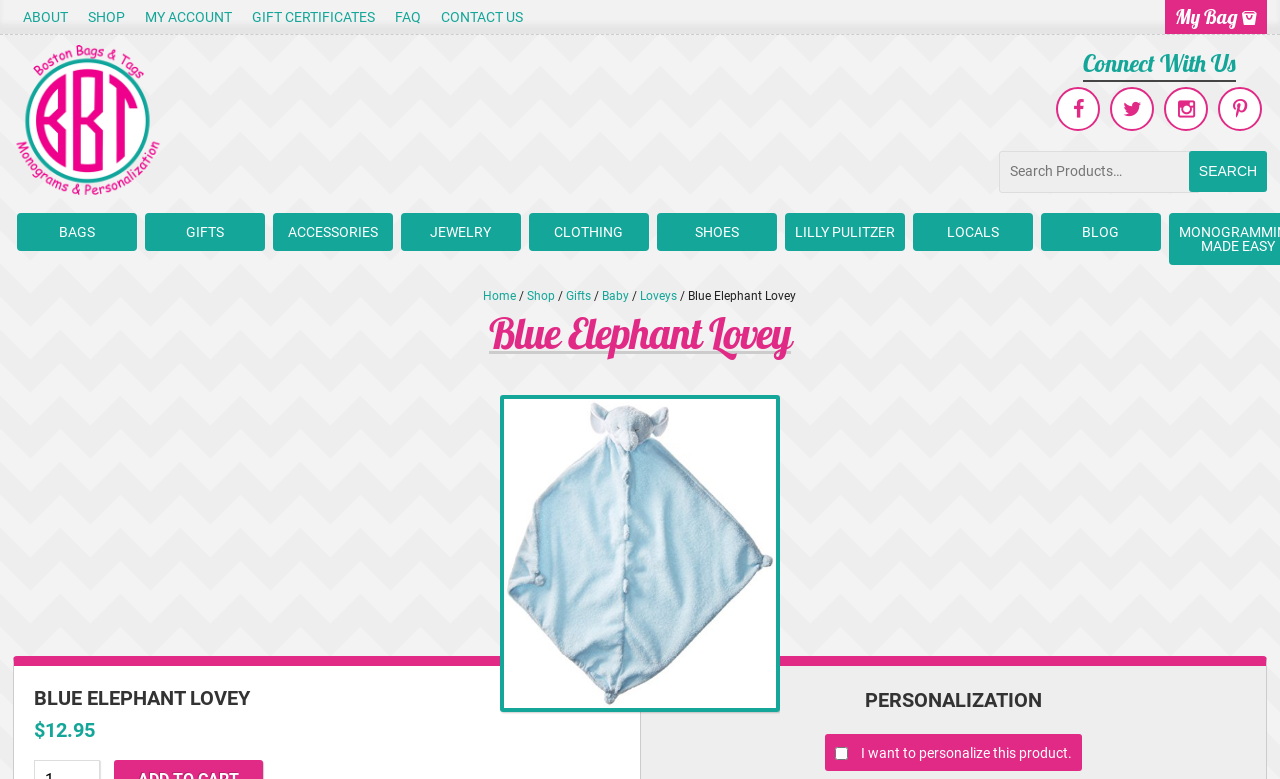Determine the bounding box coordinates of the clickable area required to perform the following instruction: "View BAGS". The coordinates should be represented as four float numbers between 0 and 1: [left, top, right, bottom].

[0.013, 0.273, 0.107, 0.322]